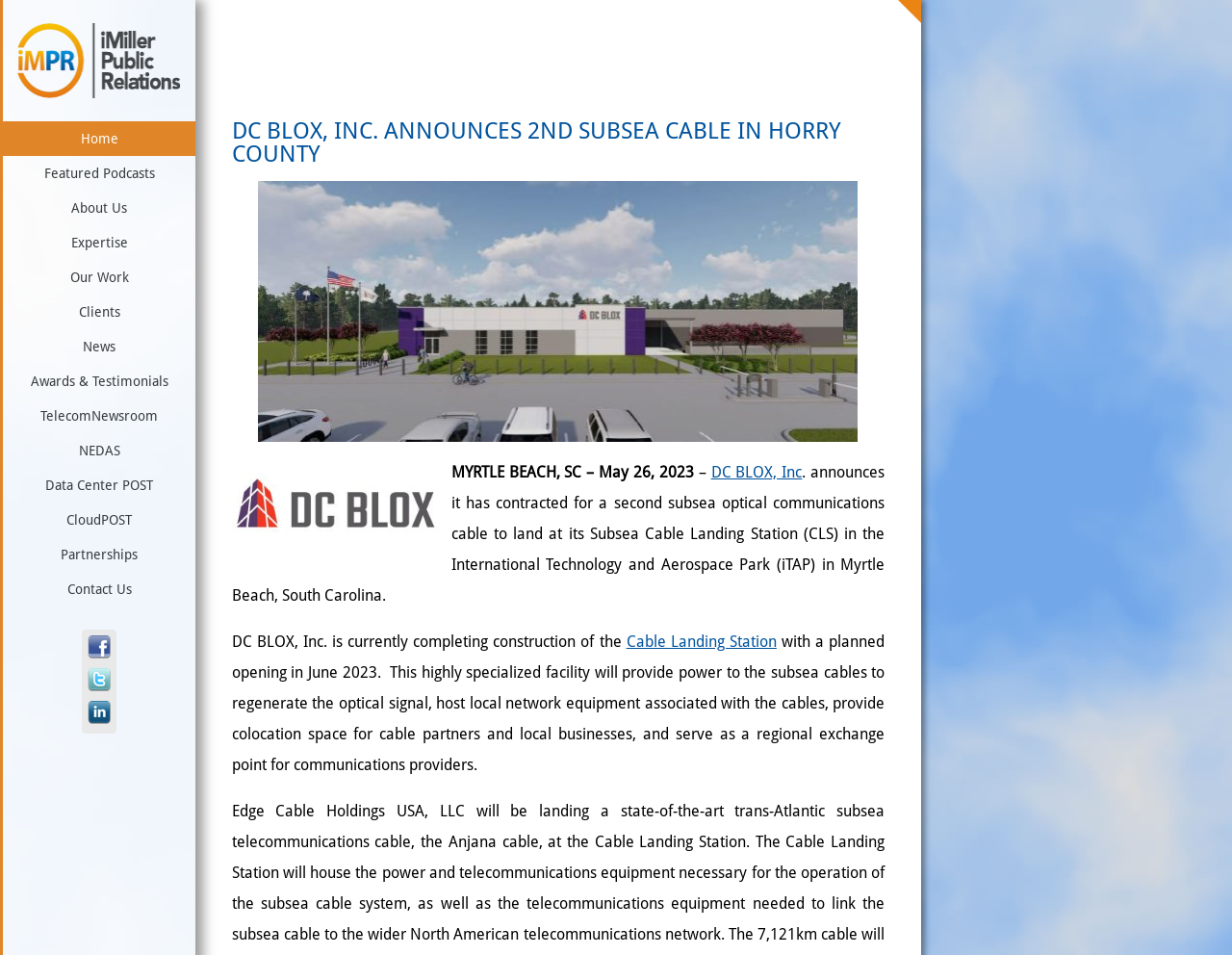Please find the bounding box coordinates of the element that must be clicked to perform the given instruction: "Click on the 'Home' link". The coordinates should be four float numbers from 0 to 1, i.e., [left, top, right, bottom].

[0.002, 0.127, 0.159, 0.163]